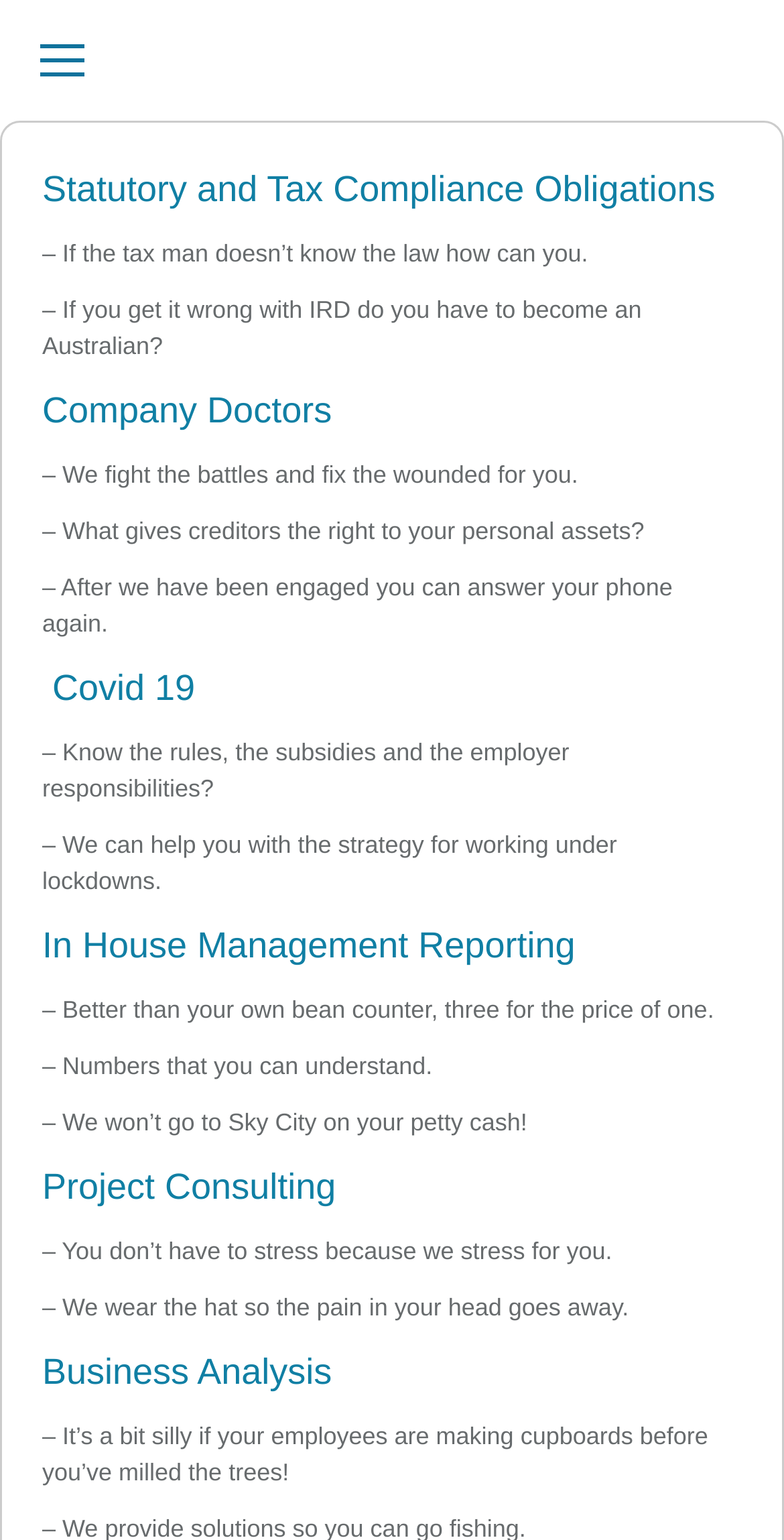How many sections are there on the webpage?
Based on the content of the image, thoroughly explain and answer the question.

By counting the number of headings on the webpage, we can see that there are 7 sections: Statutory and Tax Compliance Obligations, Company Doctors, Covid 19, In House Management Reporting, Project Consulting, Business Analysis, and an unnamed section at the top.